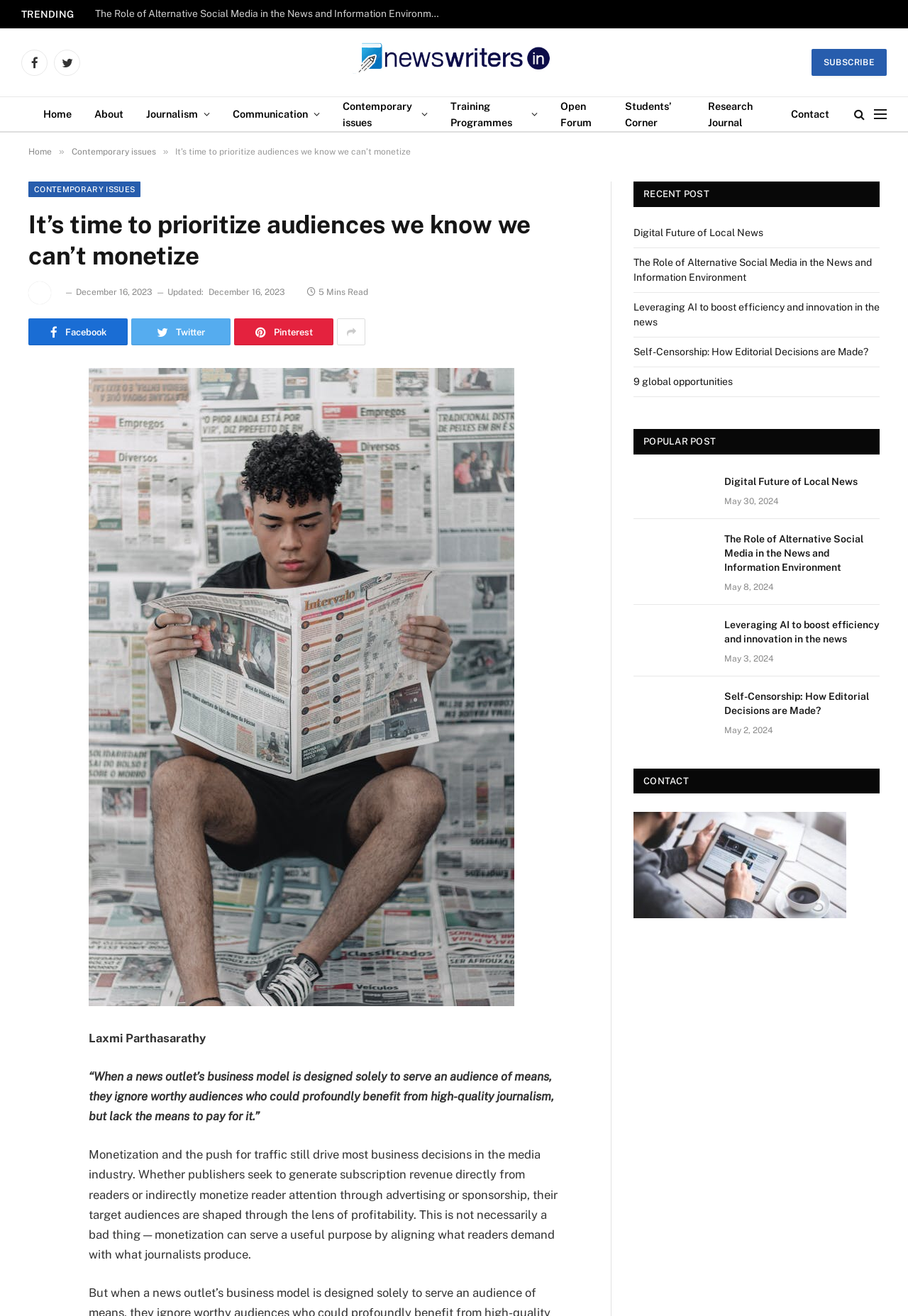Identify the bounding box coordinates of the clickable region necessary to fulfill the following instruction: "Share the article on Facebook". The bounding box coordinates should be four float numbers between 0 and 1, i.e., [left, top, right, bottom].

[0.031, 0.305, 0.062, 0.326]